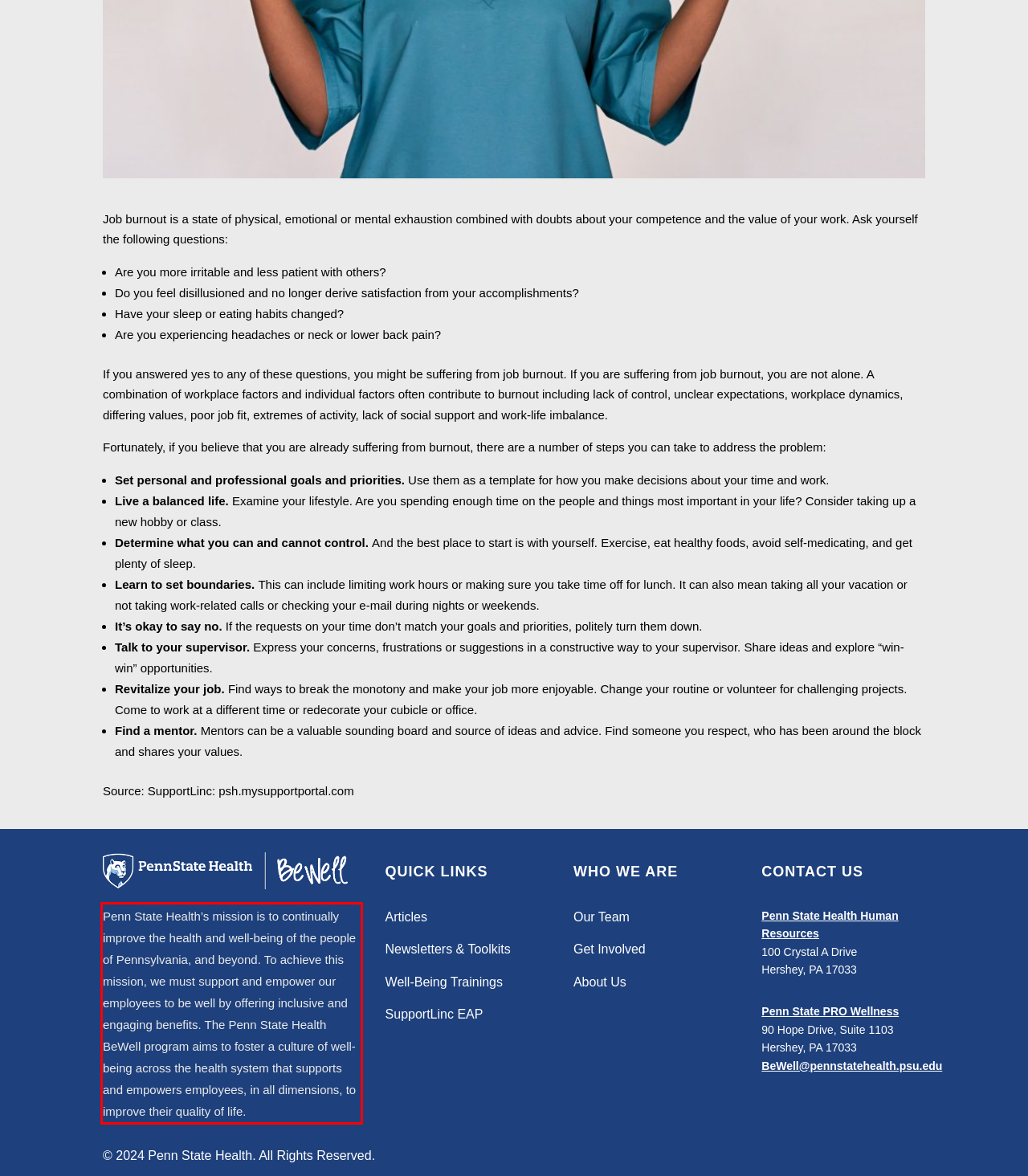You are presented with a webpage screenshot featuring a red bounding box. Perform OCR on the text inside the red bounding box and extract the content.

Penn State Health’s mission is to continually improve the health and well-being of the people of Pennsylvania, and beyond. To achieve this mission, we must support and empower our employees to be well by offering inclusive and engaging benefits. The Penn State Health BeWell program aims to foster a culture of well-being across the health system that supports and empowers employees, in all dimensions, to improve their quality of life.